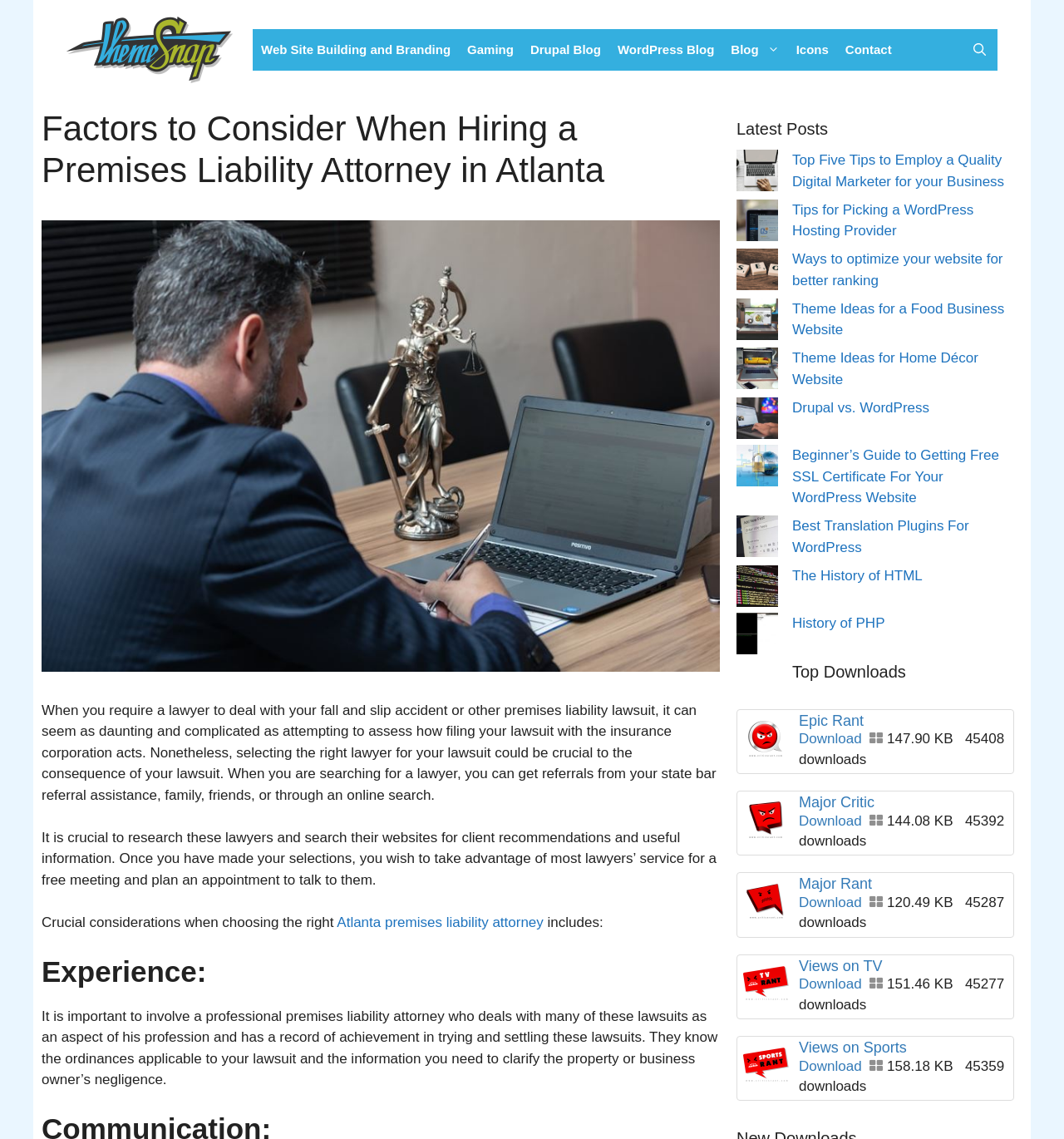Reply to the question below using a single word or brief phrase:
What is the purpose of the lawyer mentioned on the webpage?

To handle lawsuits